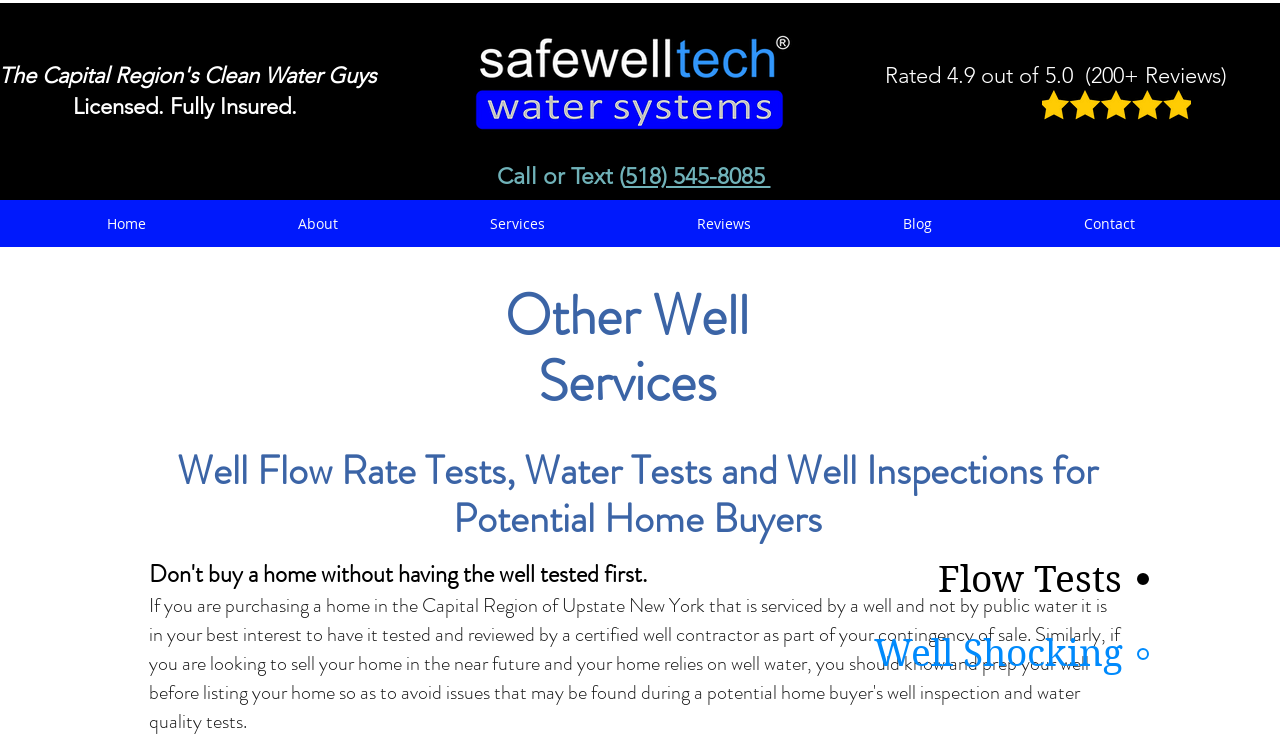Indicate the bounding box coordinates of the element that needs to be clicked to satisfy the following instruction: "Click the Safewell Technologies logo". The coordinates should be four float numbers between 0 and 1, i.e., [left, top, right, bottom].

[0.369, 0.013, 0.621, 0.185]